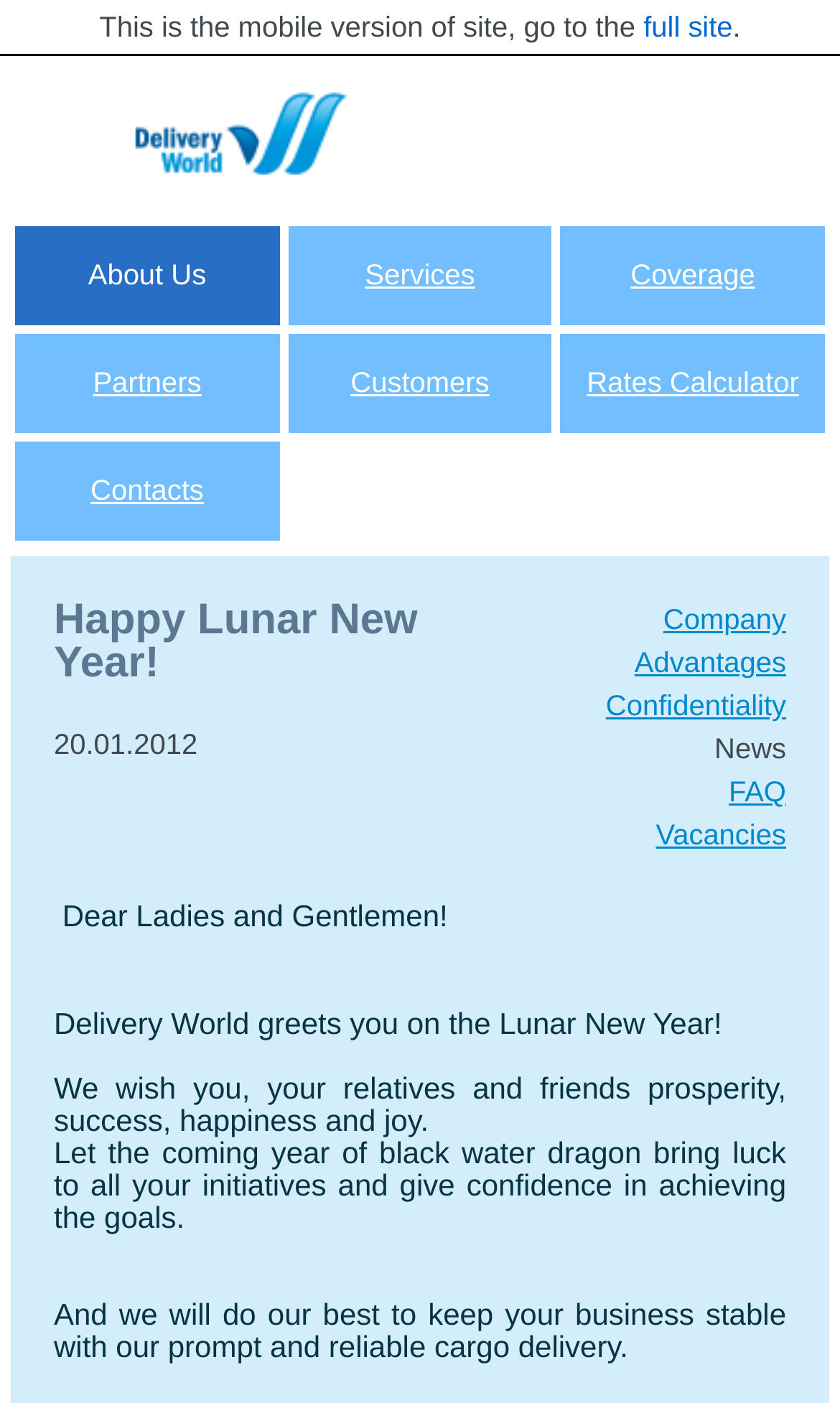Kindly determine the bounding box coordinates for the clickable area to achieve the given instruction: "learn about company".

[0.79, 0.43, 0.936, 0.453]